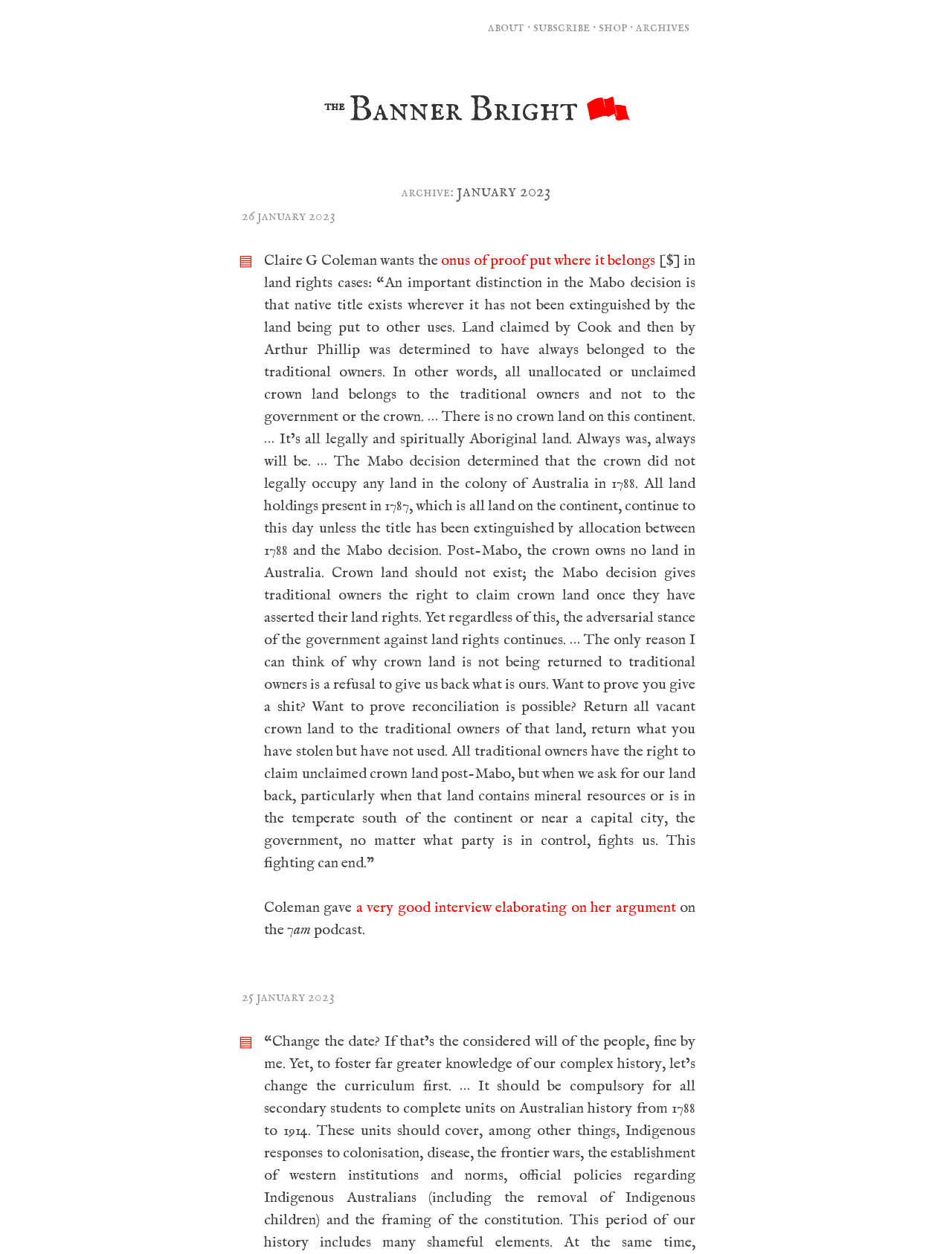Please specify the bounding box coordinates in the format (top-left x, top-left y, bottom-right x, bottom-right y), with values ranging from 0 to 1. Identify the bounding box for the UI component described as follows: Load more

None